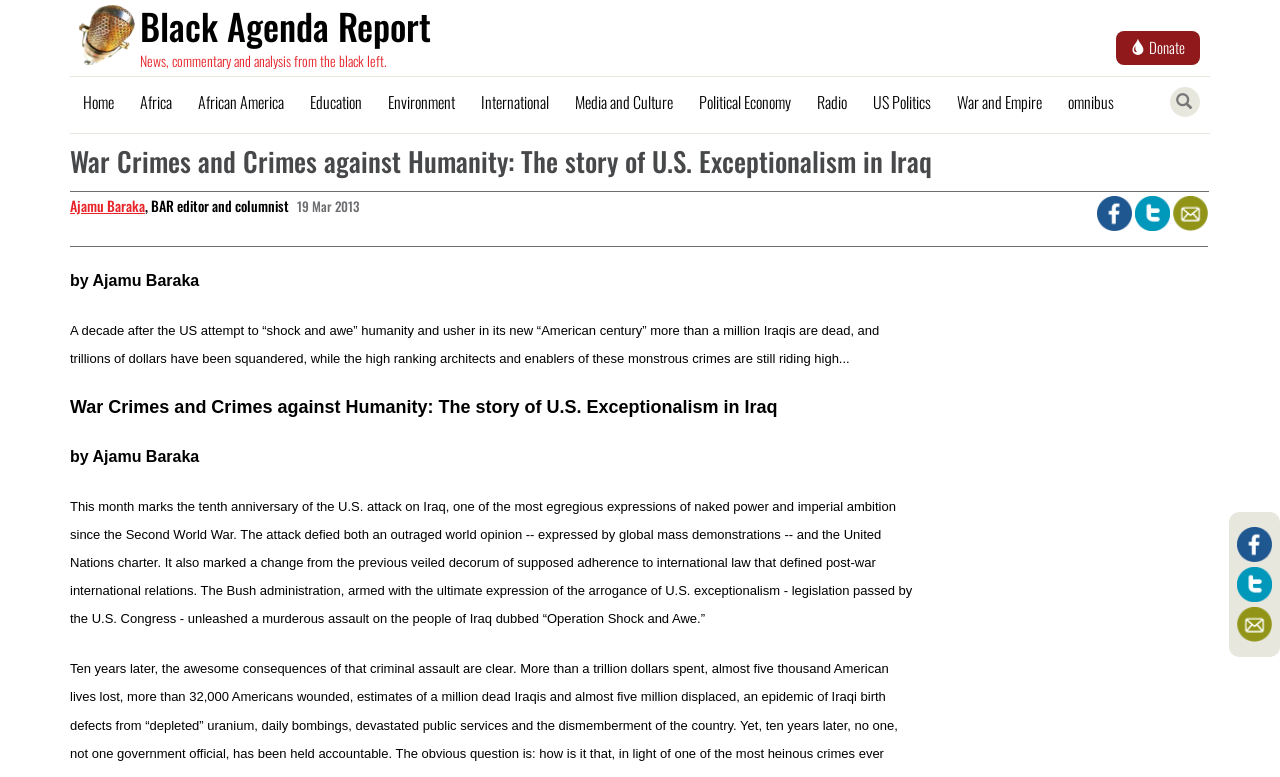Please find the bounding box coordinates of the section that needs to be clicked to achieve this instruction: "Click on Sushi in Pop Culture".

None